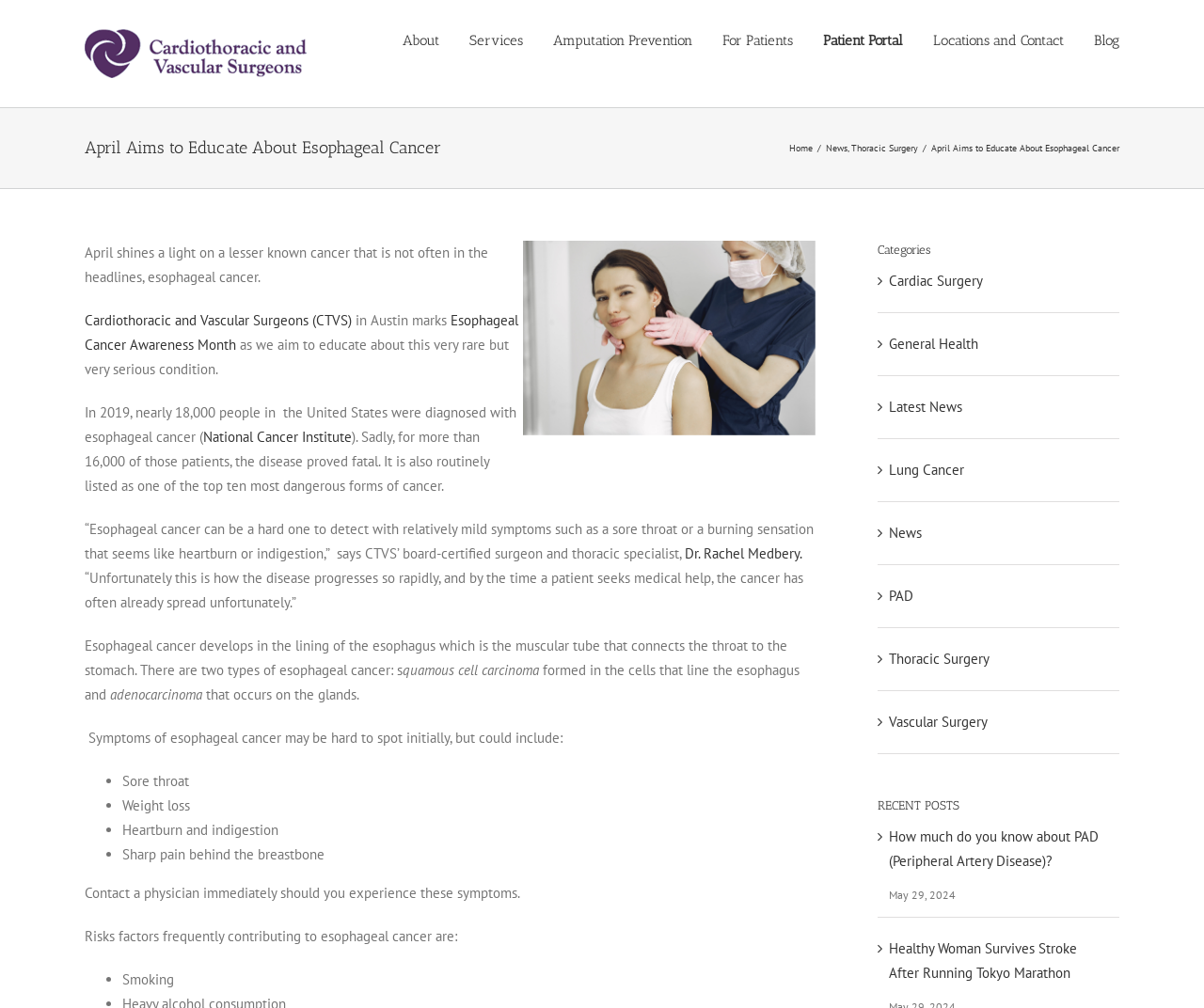Determine the bounding box coordinates for the UI element matching this description: "Services".

[0.39, 0.0, 0.434, 0.077]